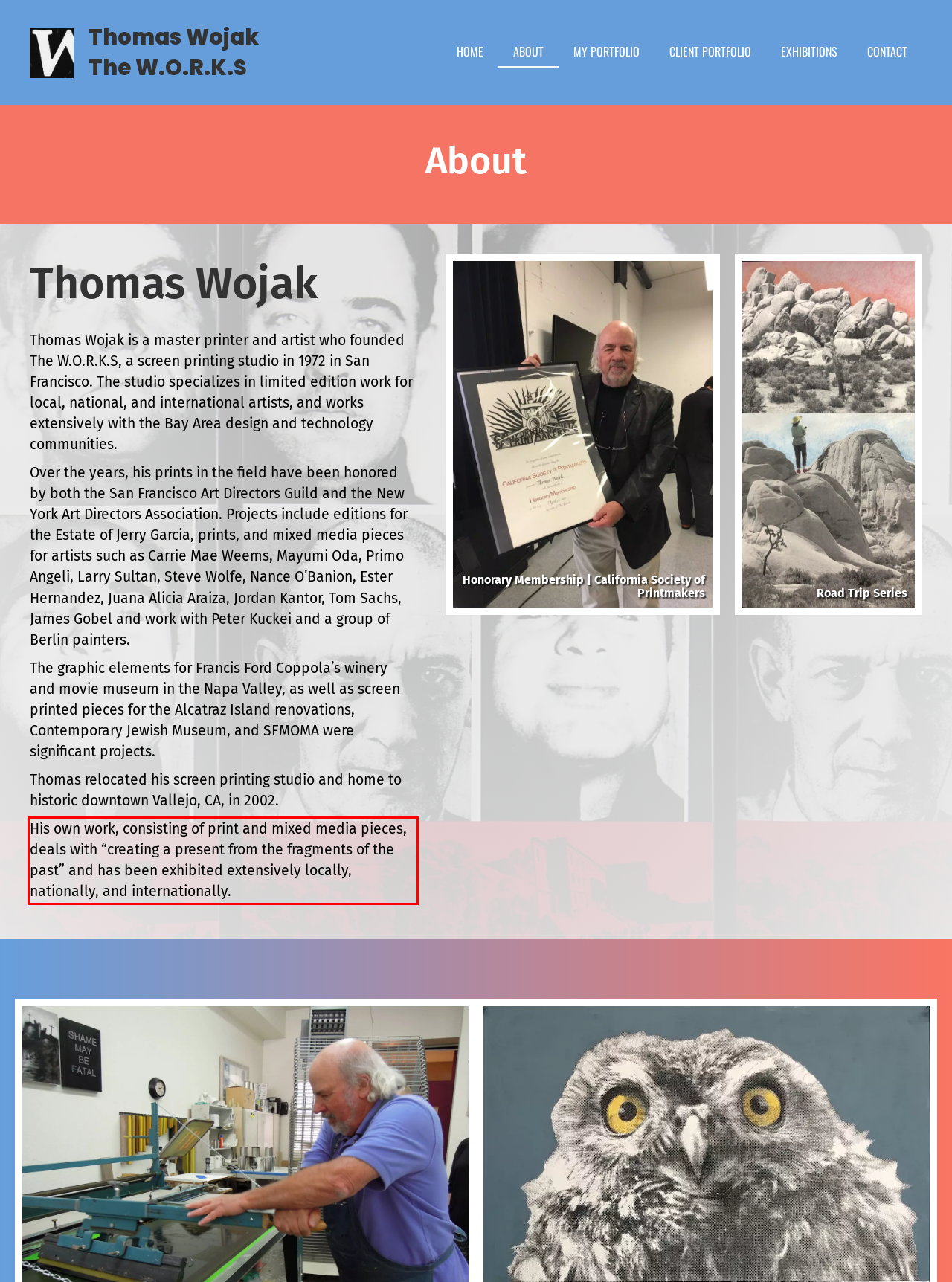You have a screenshot with a red rectangle around a UI element. Recognize and extract the text within this red bounding box using OCR.

His own work, consisting of print and mixed media pieces, deals with “creating a present from the fragments of the past” and has been exhibited extensively locally, nationally, and internationally.